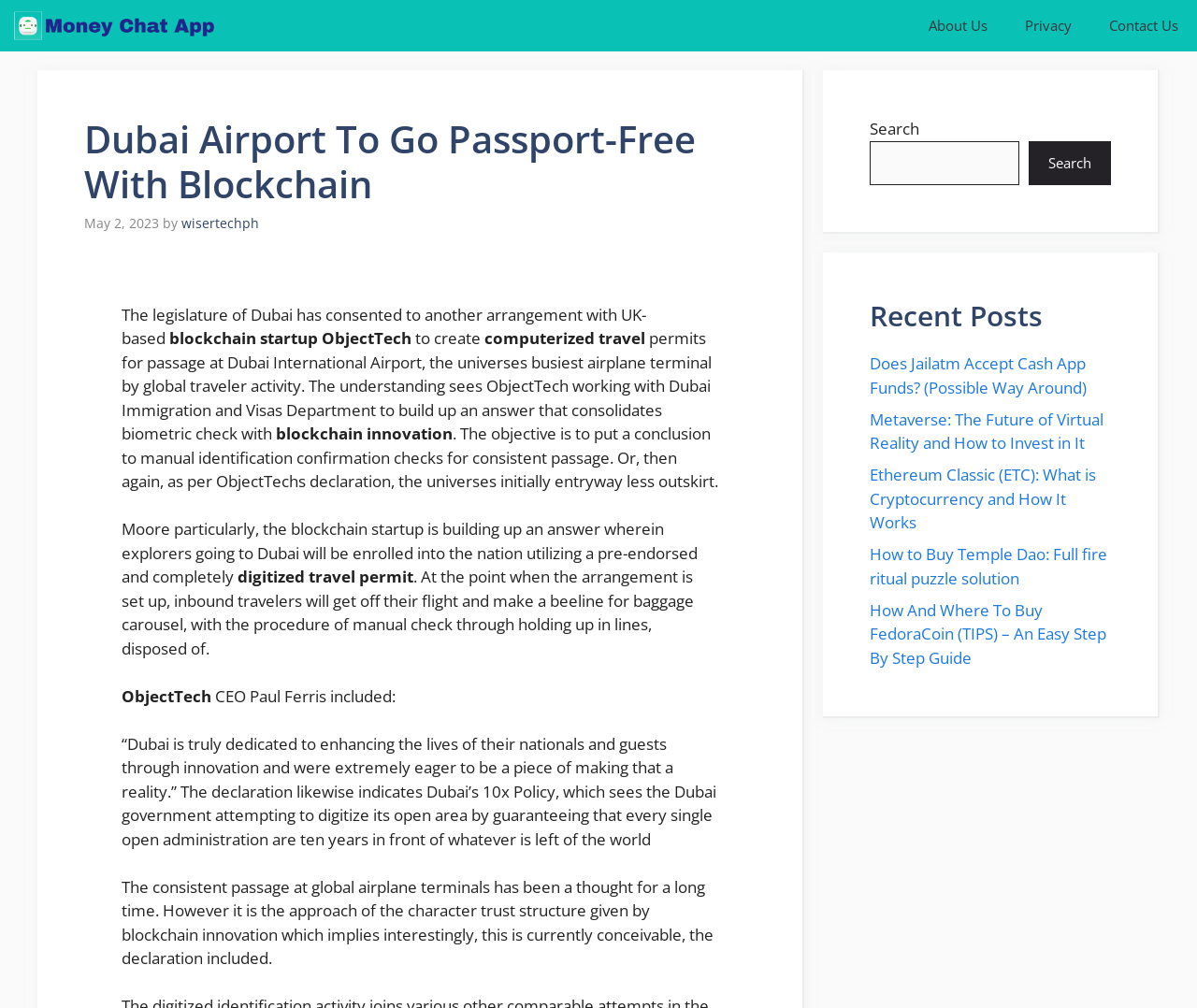What is the name of the blockchain startup?
Look at the image and respond with a one-word or short phrase answer.

ObjectTech